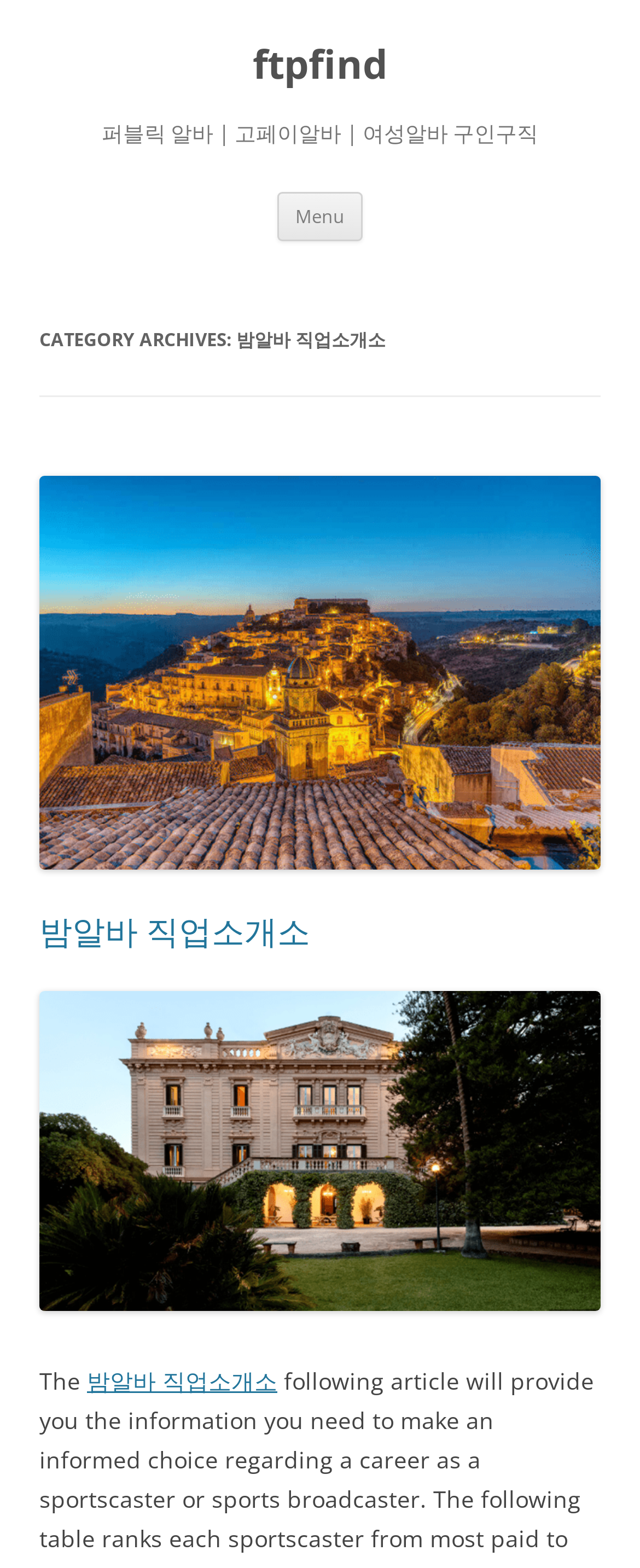Generate a thorough description of the webpage.

The webpage appears to be an archive page for job postings related to "밤알바 직업소개소" (nighttime job introductions). At the top, there is a heading with the title "ftpfind" and a link with the same text, taking up most of the width of the page. Below this, there is another heading with a longer title "퍼블릭 알바 | 고페이알바 | 여성알바 구인구직" (public job postings | high-paying job postings | women's job postings).

To the right of the second heading, there is a button labeled "Menu" and a link labeled "Skip to content". Below these elements, there is a header section with a heading that reads "CATEGORY ARCHIVES: 밤알바 직업소개소" (category archives: nighttime job introductions). Within this section, there is another heading with the same title "밤알바 직업소개소" and a link with the same text.

Further down, there is a paragraph of text starting with the word "The", followed by another link with the title "밤알바 직업소개소". There are a total of 3 headings and 4 links on the page, with the majority of the content focused on the "밤알바 직업소개소" category. The layout is organized, with clear headings and concise text, making it easy to navigate.